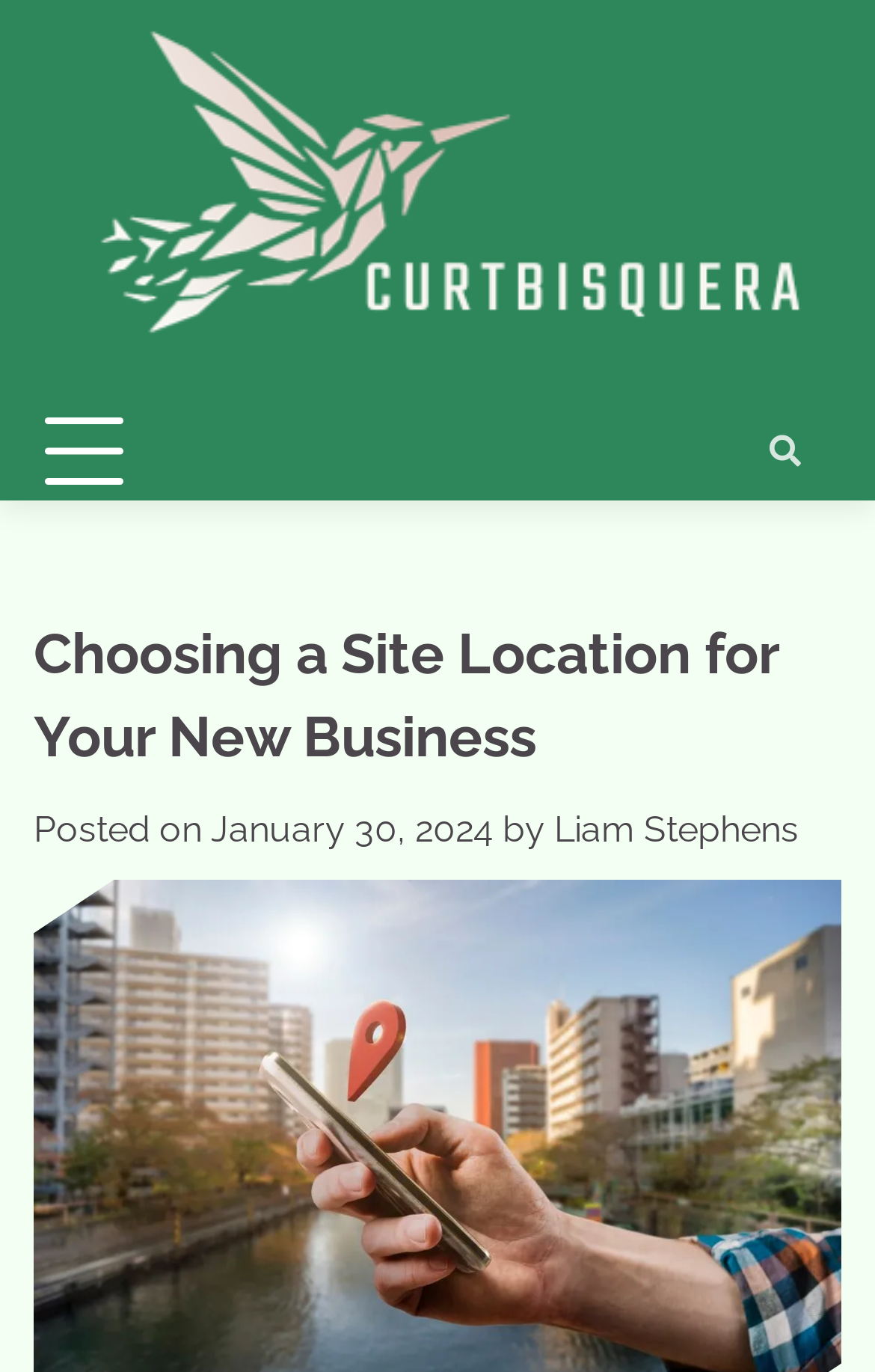Give a detailed account of the webpage's layout and content.

The webpage is about choosing a site location for a new business. At the top left corner, there is a logo image with a corresponding link. Next to the logo, there is a button that controls the primary menu. On the top right corner, there is a link with a font awesome icon.

Below the top section, there is a main header that spans almost the entire width of the page, containing the title "Choosing a Site Location for Your New Business". Underneath the title, there is a section with the post's metadata, including the text "Posted on", a link to the date "January 30, 2024", and the author's name "Liam Stephens" with a corresponding link.